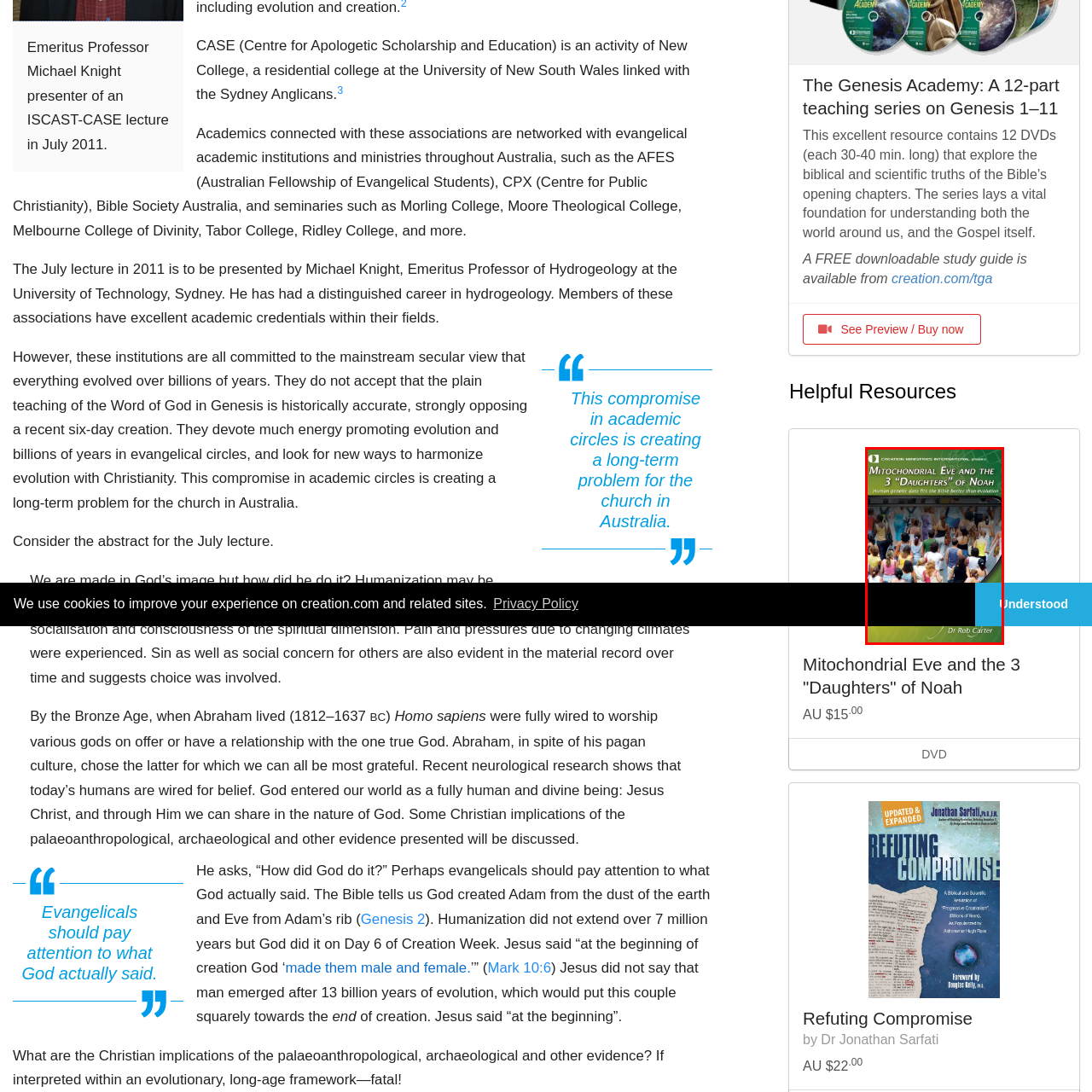Detail the scene within the red-bordered box in the image, including all relevant features and actions.

The image features a promotional cover for a resource titled "Mitochondrial Eve and the 3 'Daughters' of Noah," authored by Dr. Rob Carter. This publication, produced by Creation Ministries International, explores the intersection of human genetic data and biblical narratives, positing that genetic evidence aligns more seamlessly with the biblical account than with evolutionary theories. 

The design prominently features the title at the top in bold lettering against a green background, reinforcing its focus on creationist perspectives. The subtitle emphasizes the theme of the book, suggesting that it presents a compelling argument for the compatibility of faith and scientific data. This resource appears to be aimed at audiences interested in discussions around genetics, evolution, and biblical interpretations, encapsulating its message through a striking visual presentation.